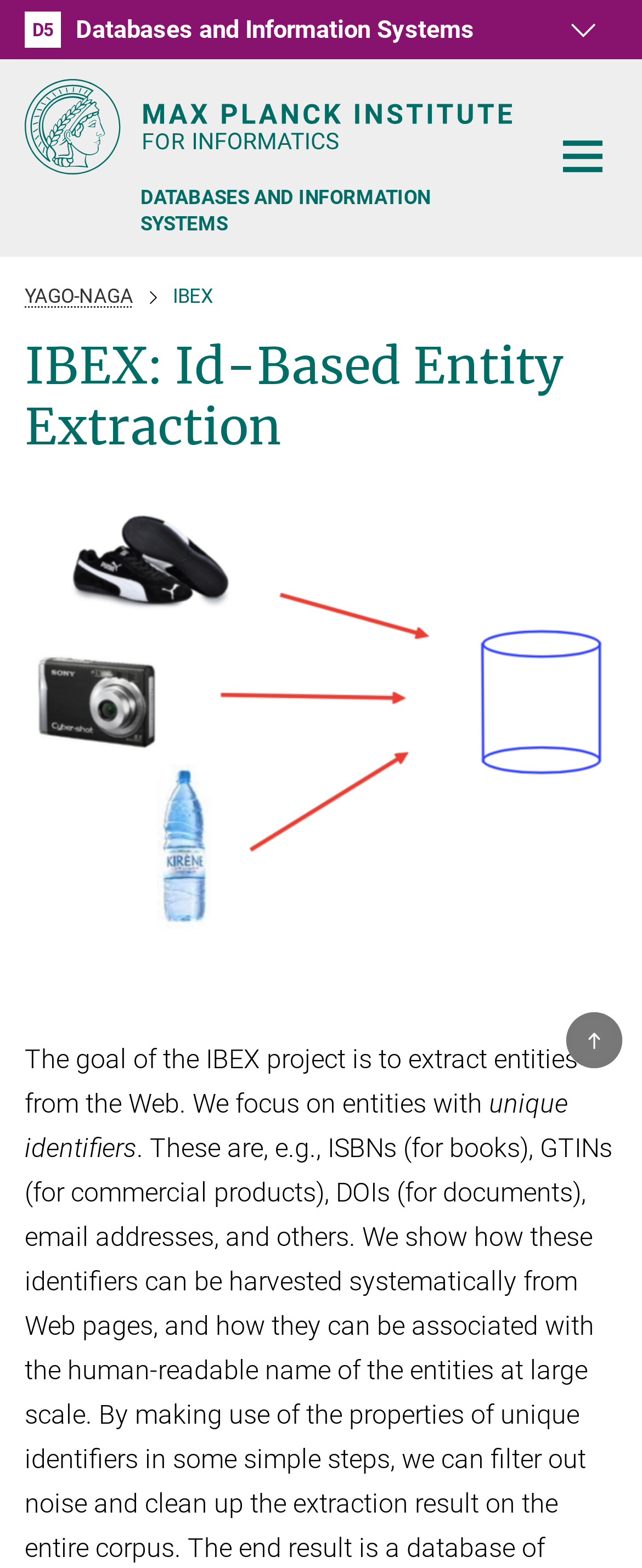Please provide the bounding box coordinates for the element that needs to be clicked to perform the following instruction: "go to SHOP". The coordinates should be given as four float numbers between 0 and 1, i.e., [left, top, right, bottom].

None